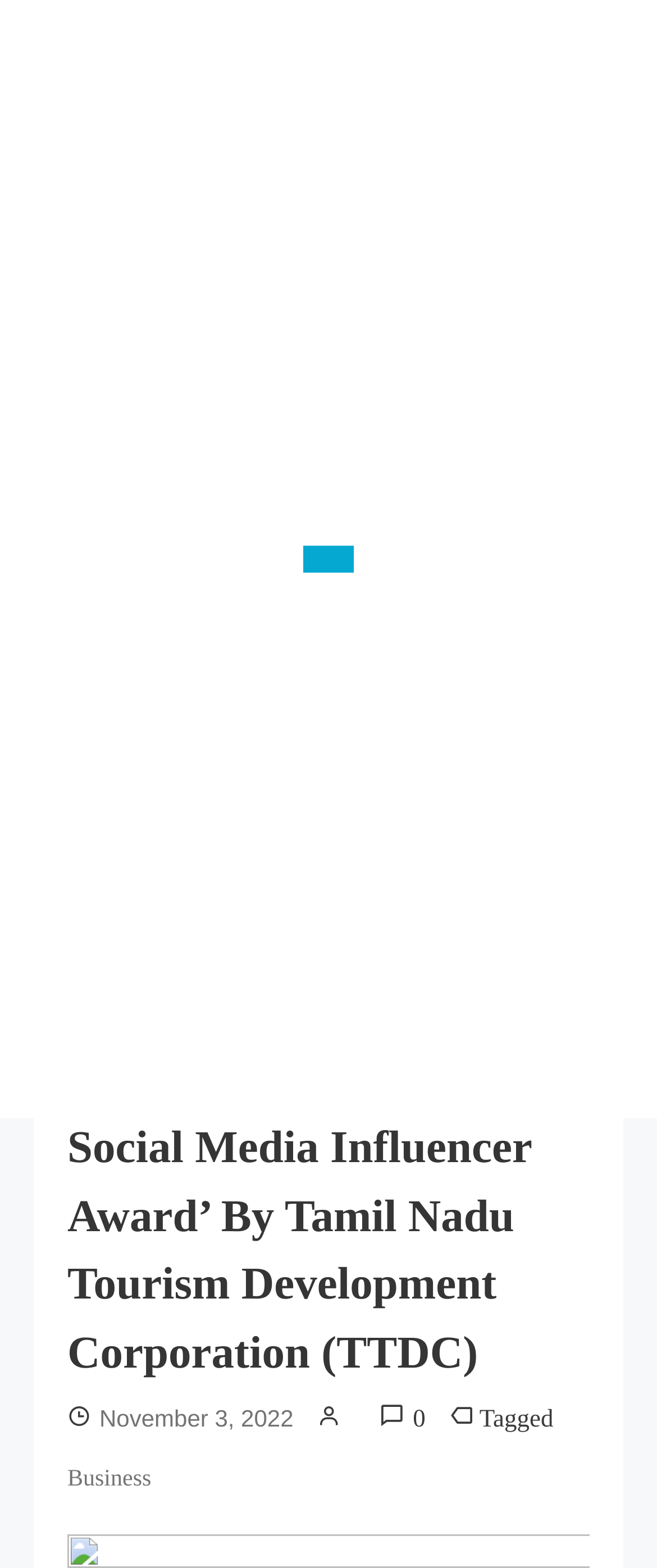Identify the bounding box coordinates for the element you need to click to achieve the following task: "Click the 'Show full item record' link". The coordinates must be four float values ranging from 0 to 1, formatted as [left, top, right, bottom].

None